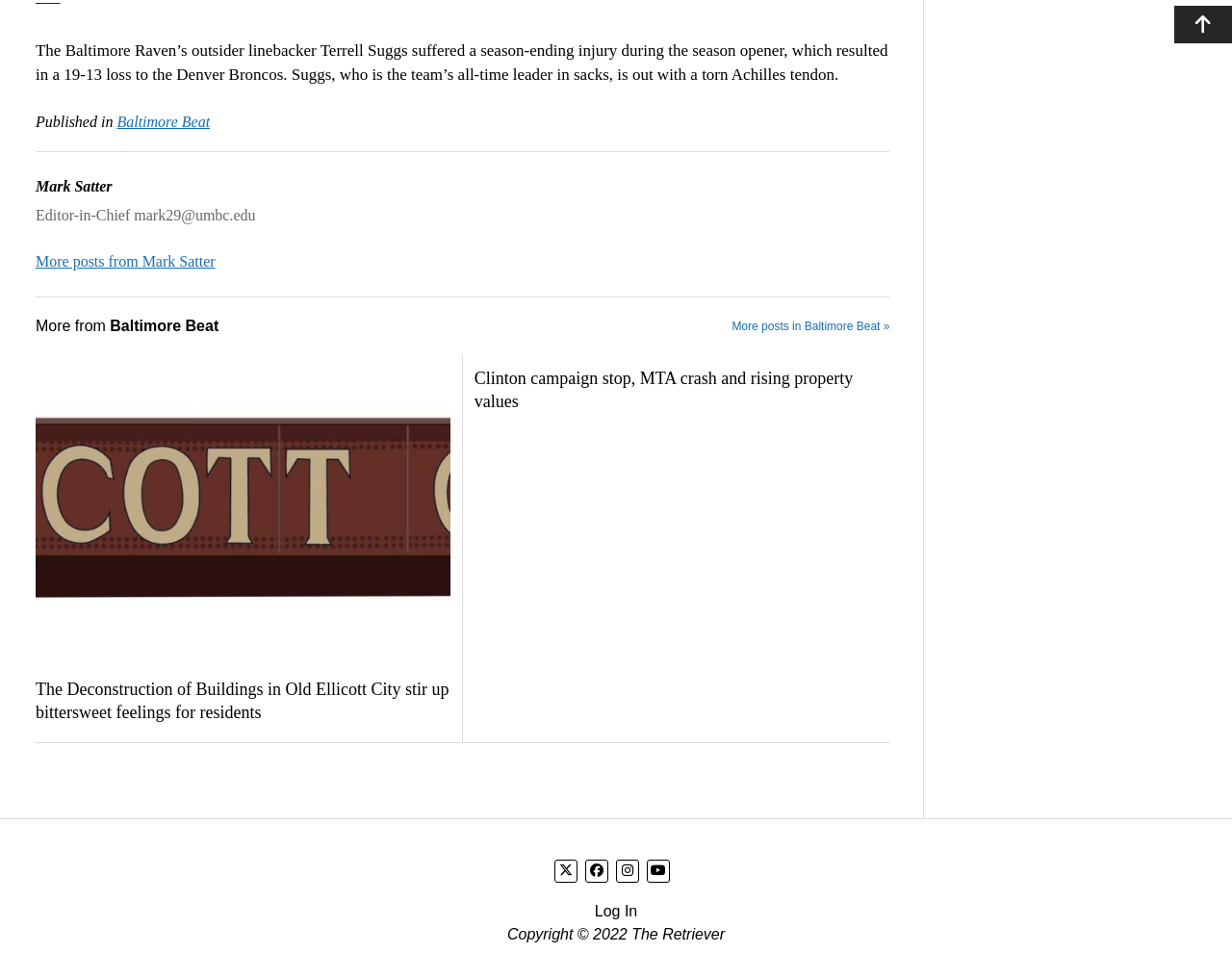How many social media links are present at the bottom of the page?
Your answer should be a single word or phrase derived from the screenshot.

4